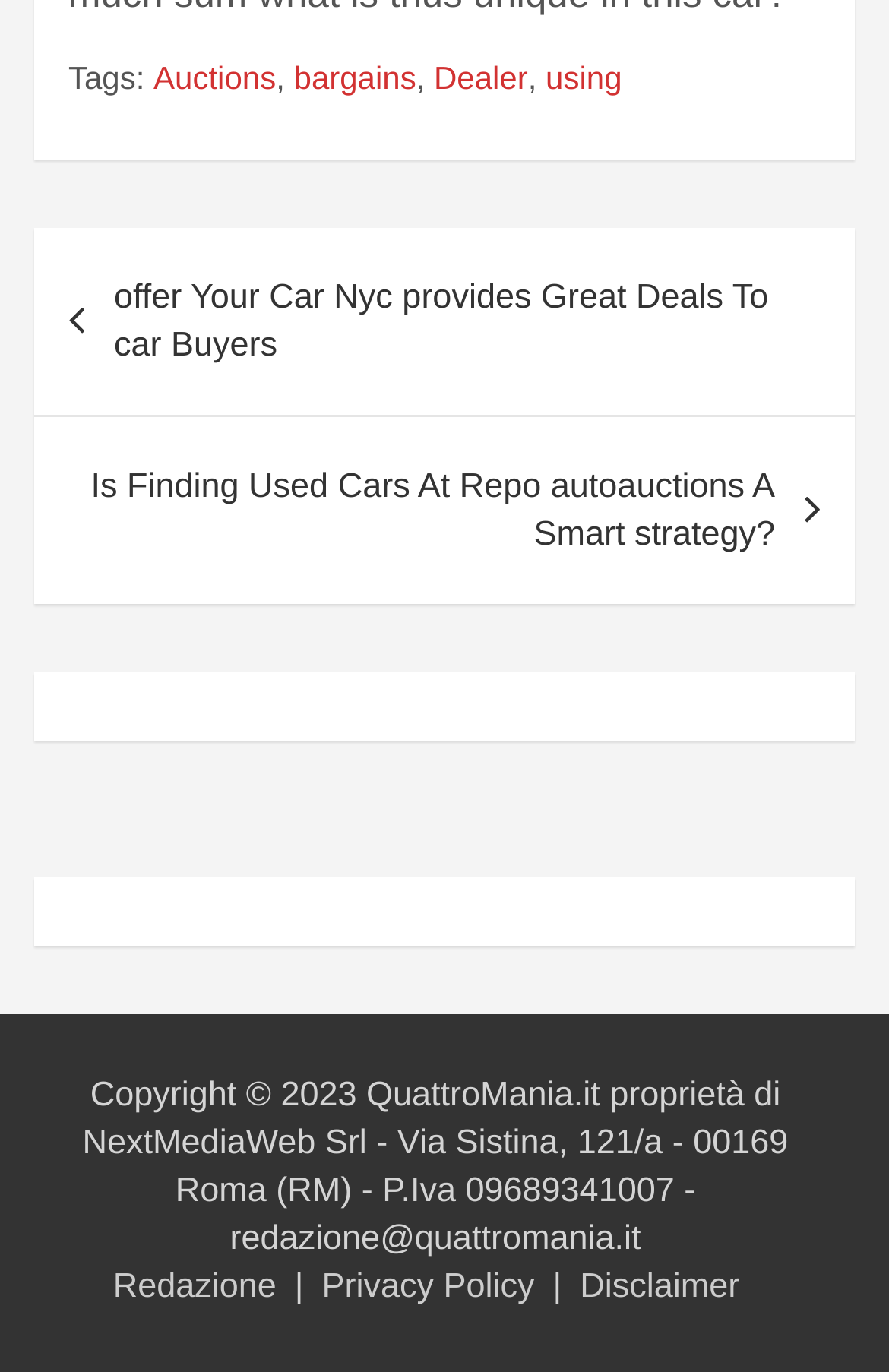Identify the bounding box coordinates of the HTML element based on this description: "Claudia".

[0.059, 0.534, 0.181, 0.56]